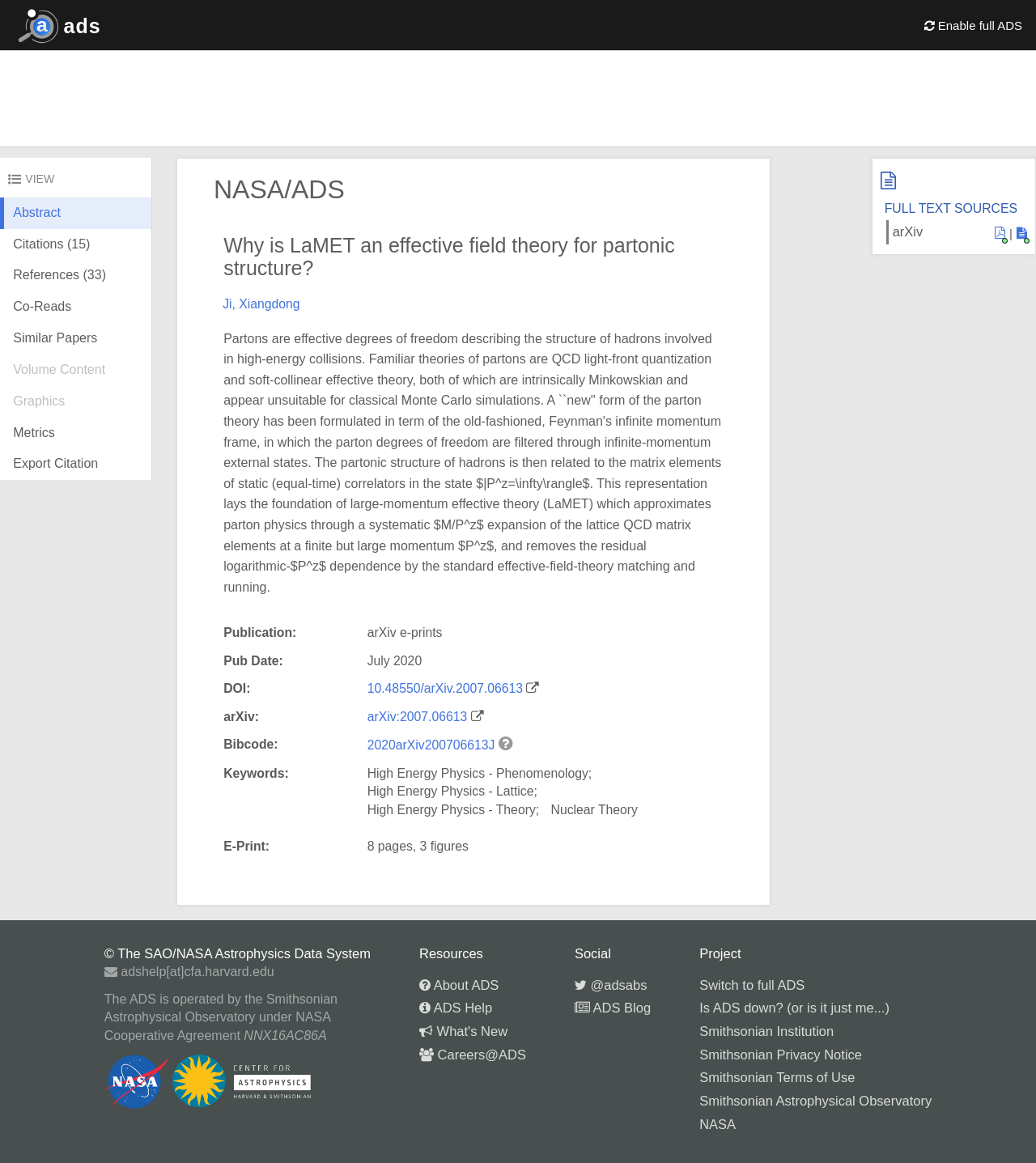Please specify the bounding box coordinates of the area that should be clicked to accomplish the following instruction: "View the 'Metrics'". The coordinates should consist of four float numbers between 0 and 1, i.e., [left, top, right, bottom].

[0.0, 0.359, 0.146, 0.386]